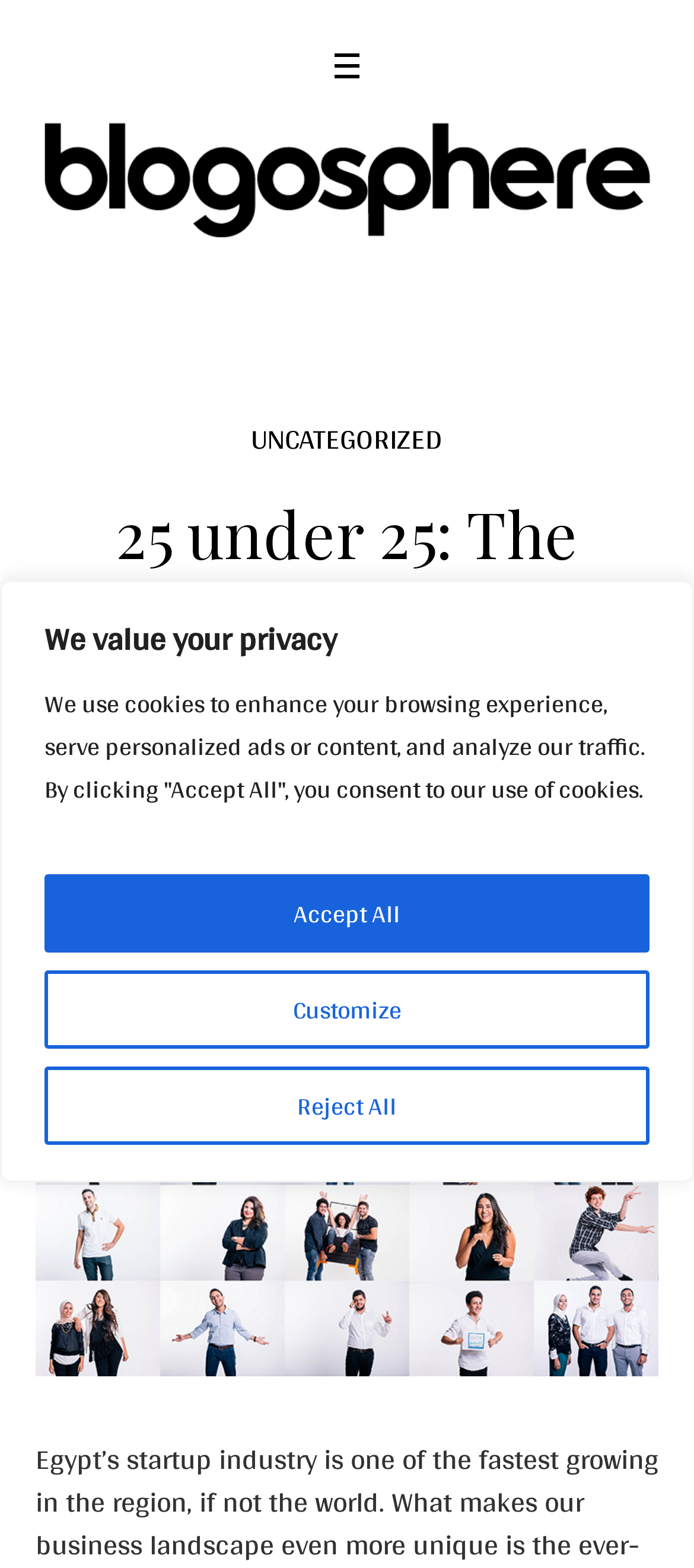What is the date of the article?
Carefully analyze the image and provide a detailed answer to the question.

I found the answer by looking at the Abbr element with the text 'August 24, 2015' which is located below the main heading and above the author's name. This suggests that the article was published on August 24, 2015.